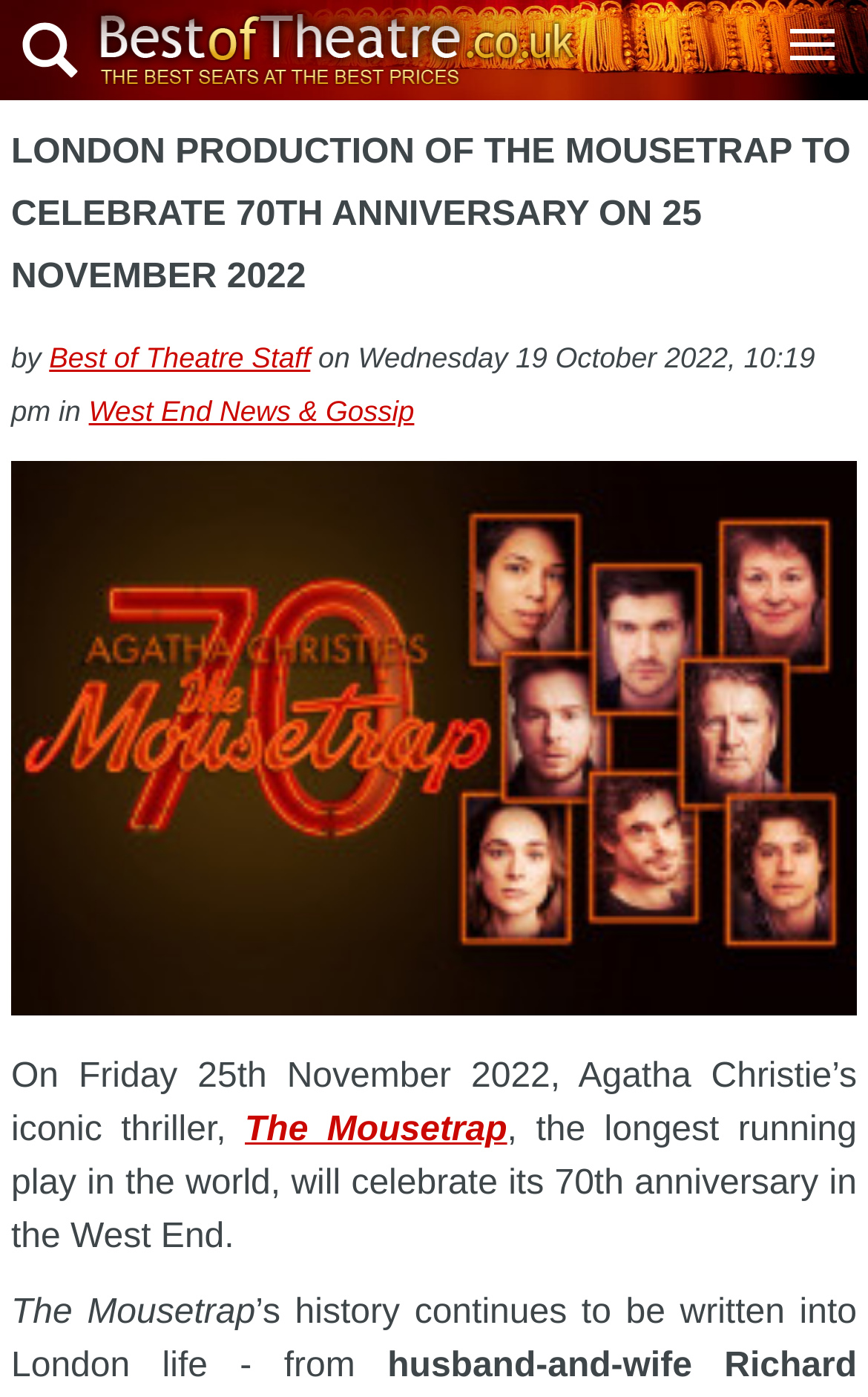Use a single word or phrase to answer the question: Who wrote The Mousetrap?

Agatha Christie